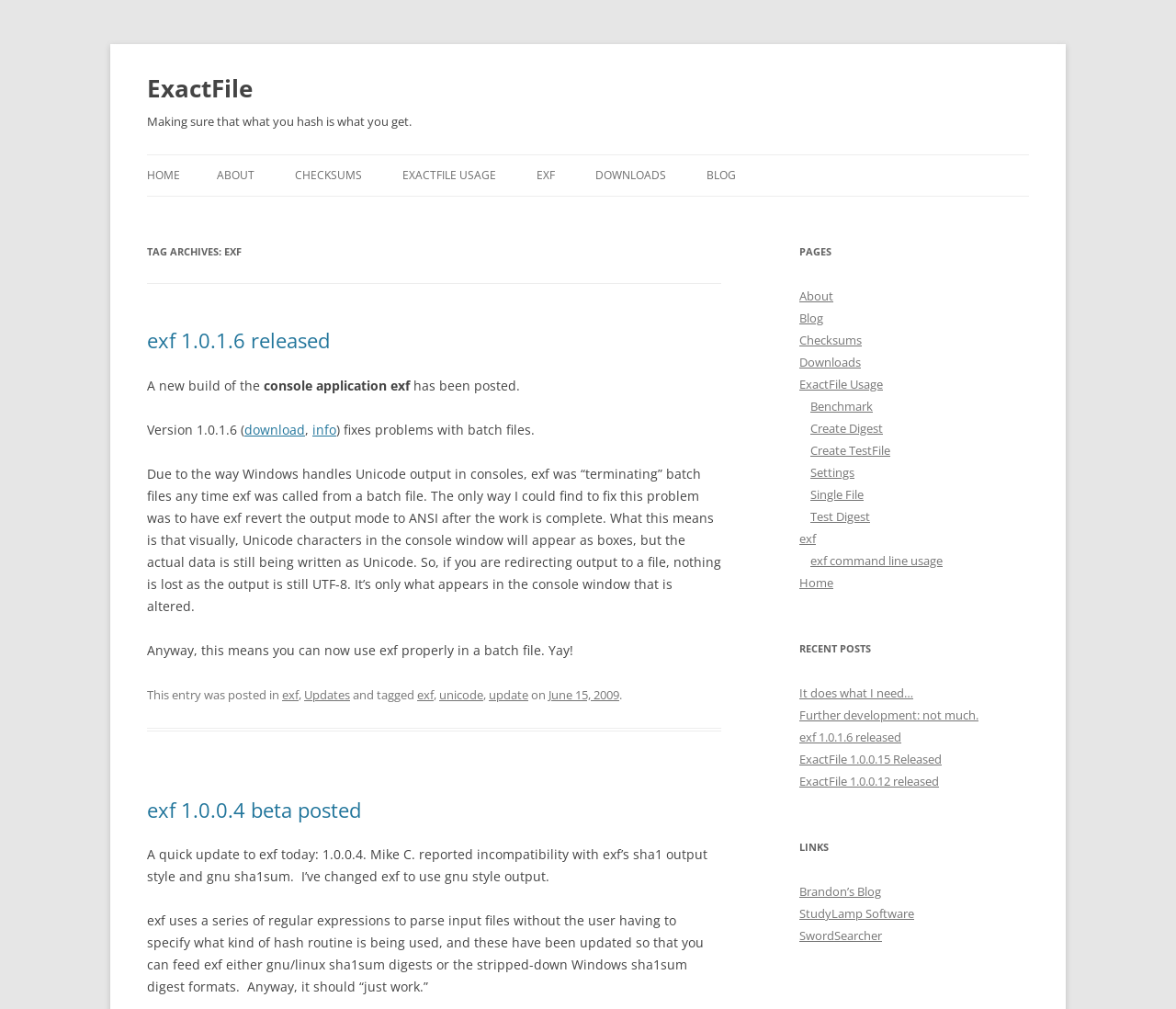Please provide the bounding box coordinates for the element that needs to be clicked to perform the instruction: "Click on the 'HOME' link". The coordinates must consist of four float numbers between 0 and 1, formatted as [left, top, right, bottom].

[0.125, 0.154, 0.153, 0.194]